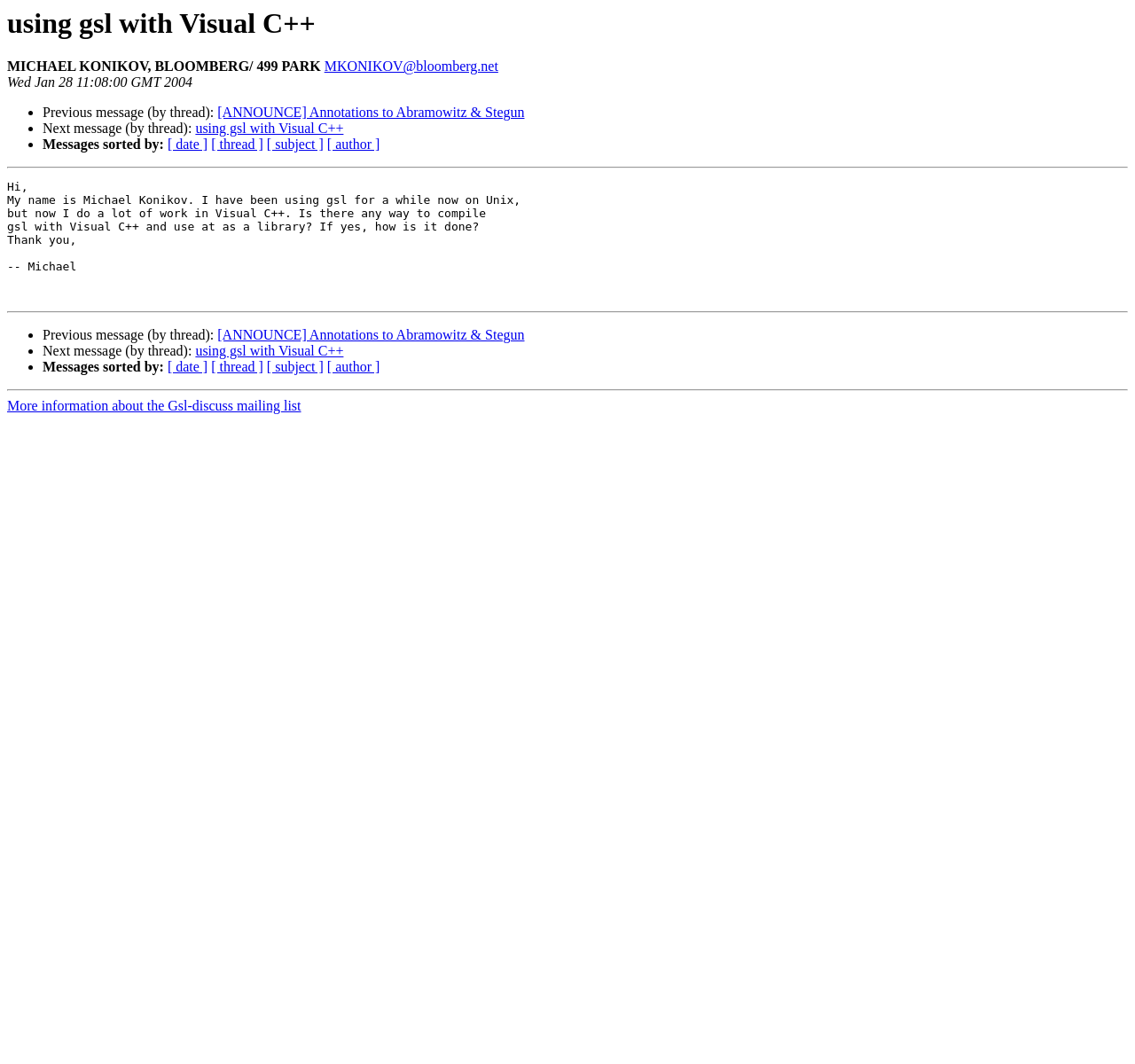Who is the author of the message?
Using the image, answer in one word or phrase.

Michael Konikov